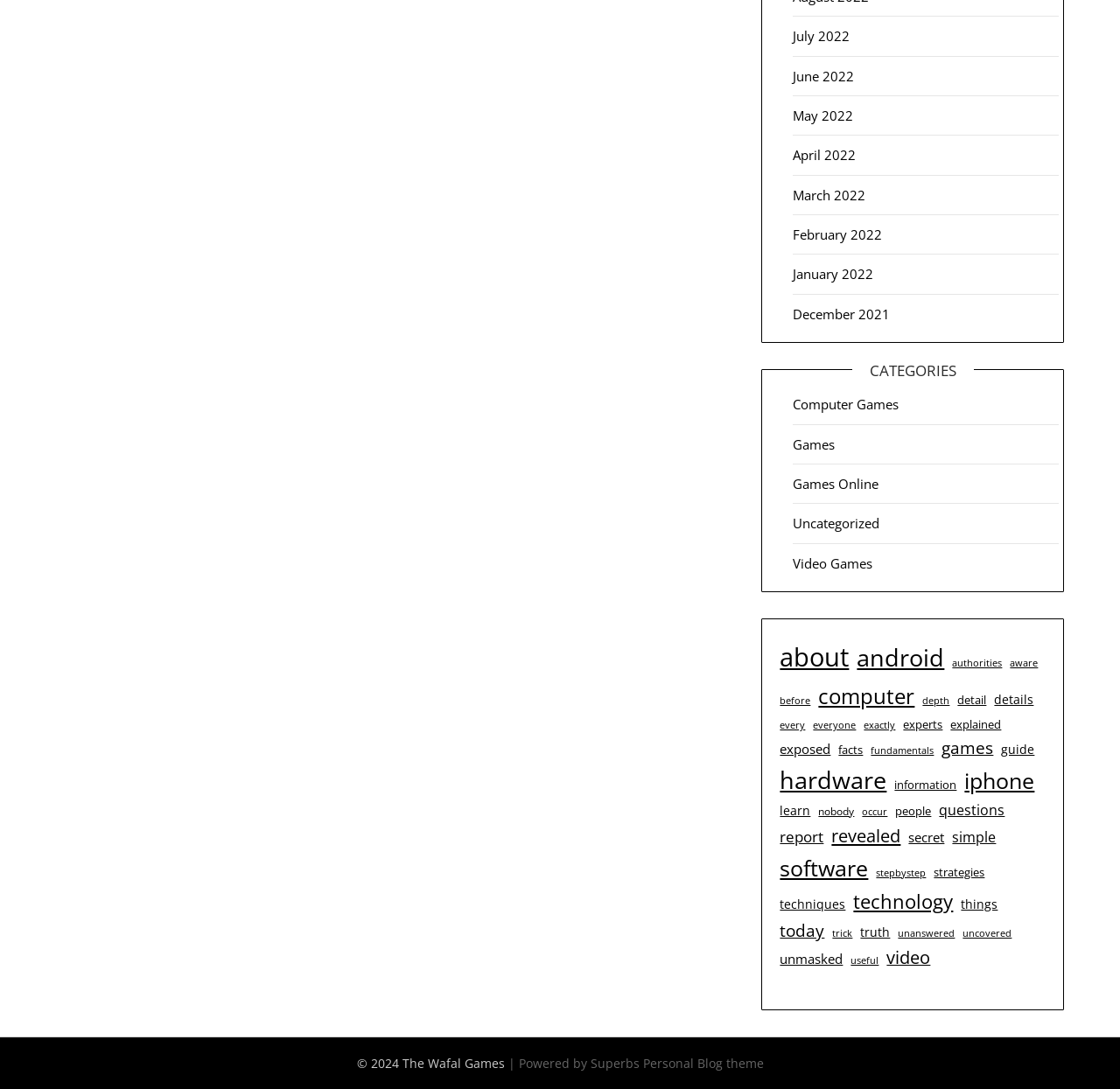How many months are listed in the top-right corner of the webpage?
Answer the question with a single word or phrase derived from the image.

12